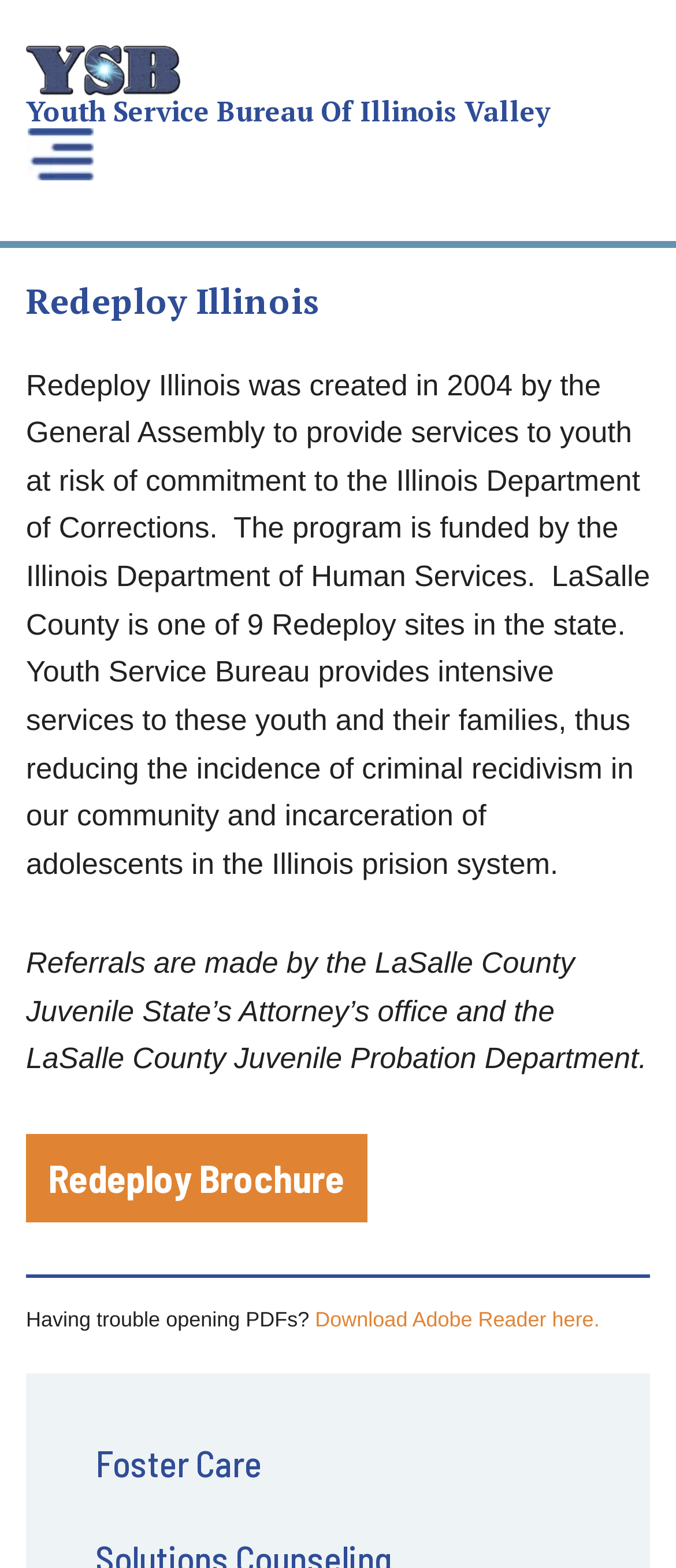Who makes referrals to Redeploy Illinois?
Kindly answer the question with as much detail as you can.

The referrals to Redeploy Illinois are made by the LaSalle County Juvenile State’s Attorney’s office and the LaSalle County Juvenile Probation Department, as stated in the paragraph of text on the webpage.